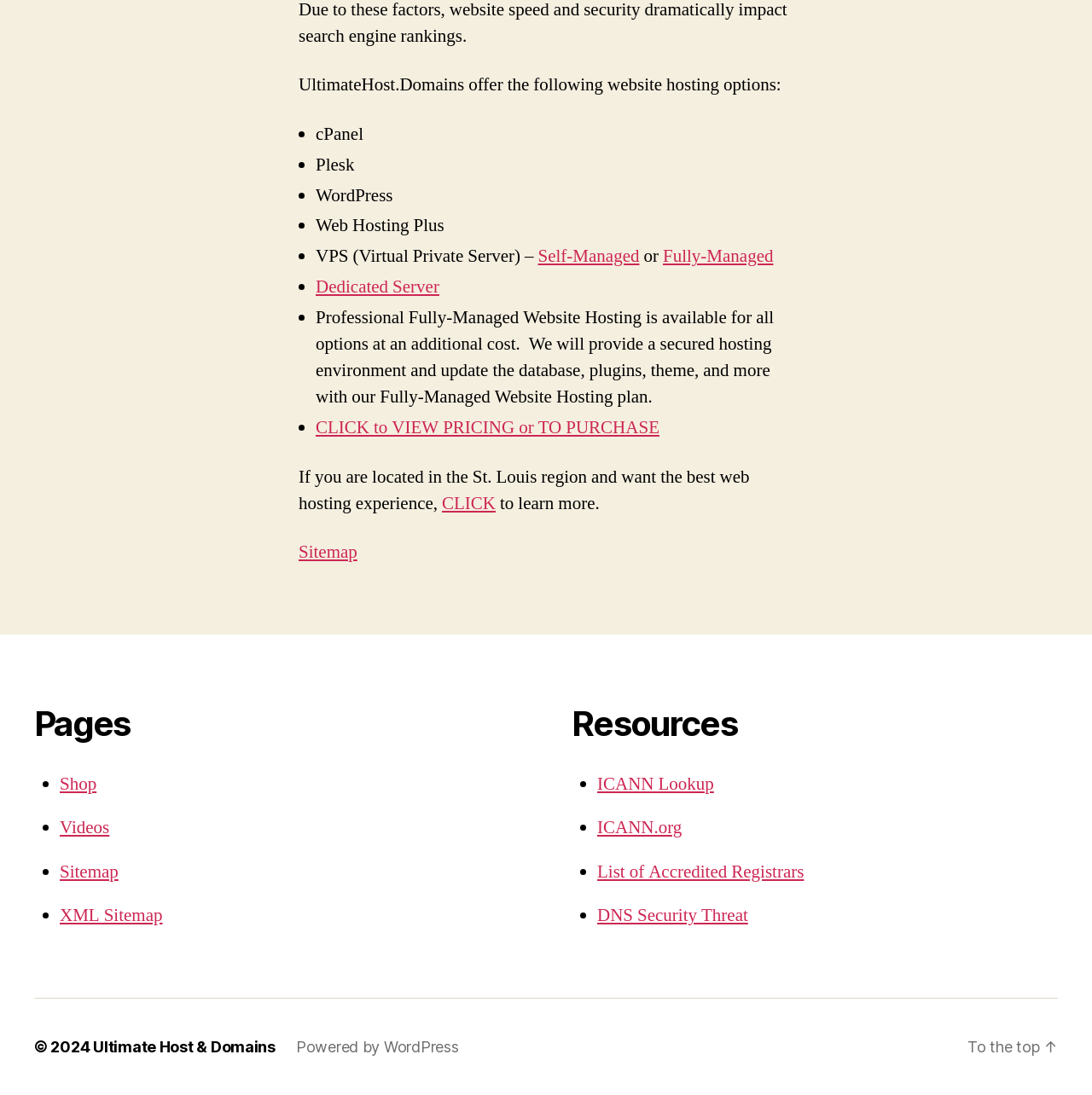Respond with a single word or phrase to the following question:
What is the copyright year of the webpage?

2024